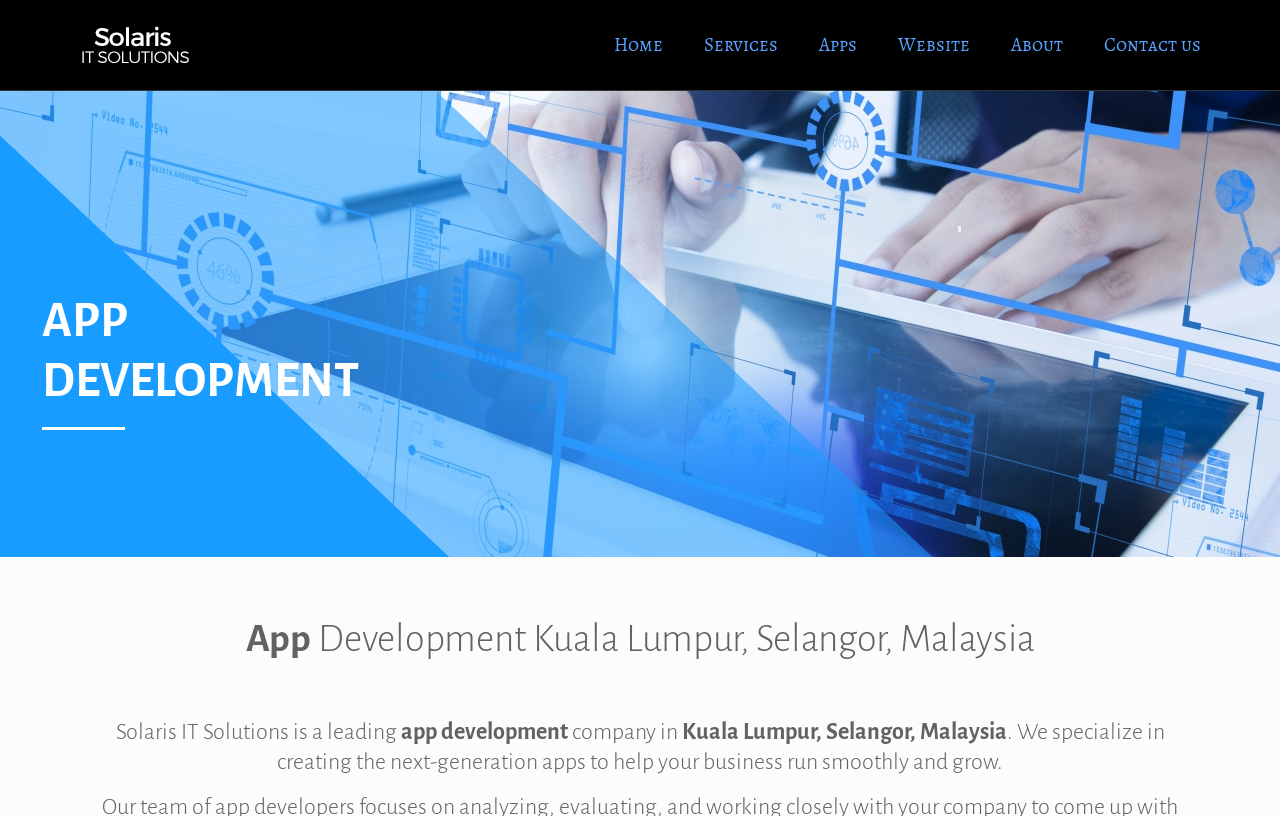Answer in one word or a short phrase: 
What is the purpose of the company?

Help businesses